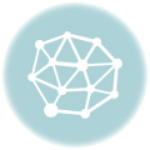Please provide a comprehensive response to the question below by analyzing the image: 
What is the tone of the image?

The caption describes the design as having a modern aesthetic, which suggests that the tone of the image is modern and contemporary, rather than traditional or vintage.